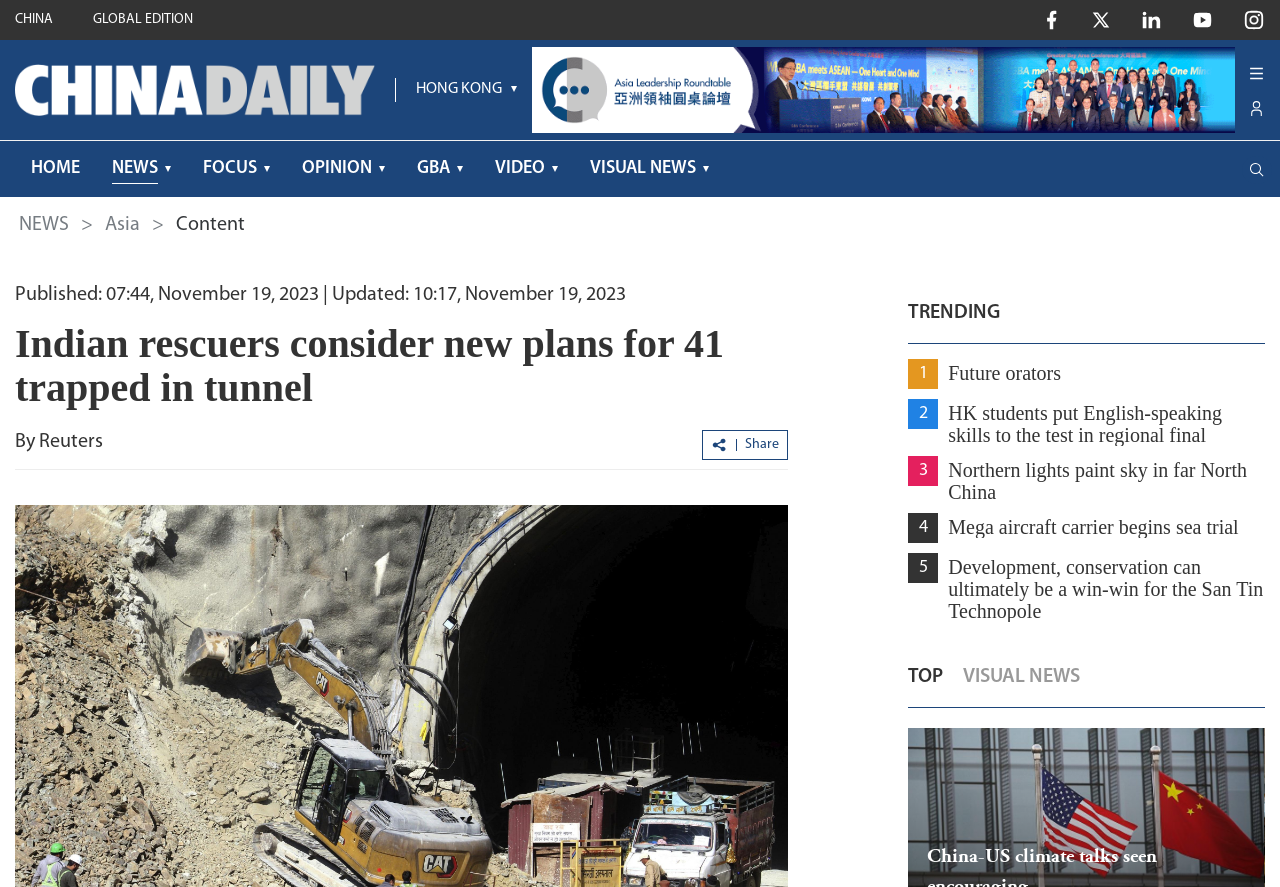How many trending news articles are listed?
Offer a detailed and full explanation in response to the question.

I counted the links under the 'TRENDING' section, which are '1 Future orators', '2 HK students put English-speaking skills to the test in regional final', '3 Northern lights paint sky in far North China', '4 Mega aircraft carrier begins sea trial', and '5 Development, conservation can ultimately be a win-win for the San Tin Technopole'. There are 5 trending news articles listed.